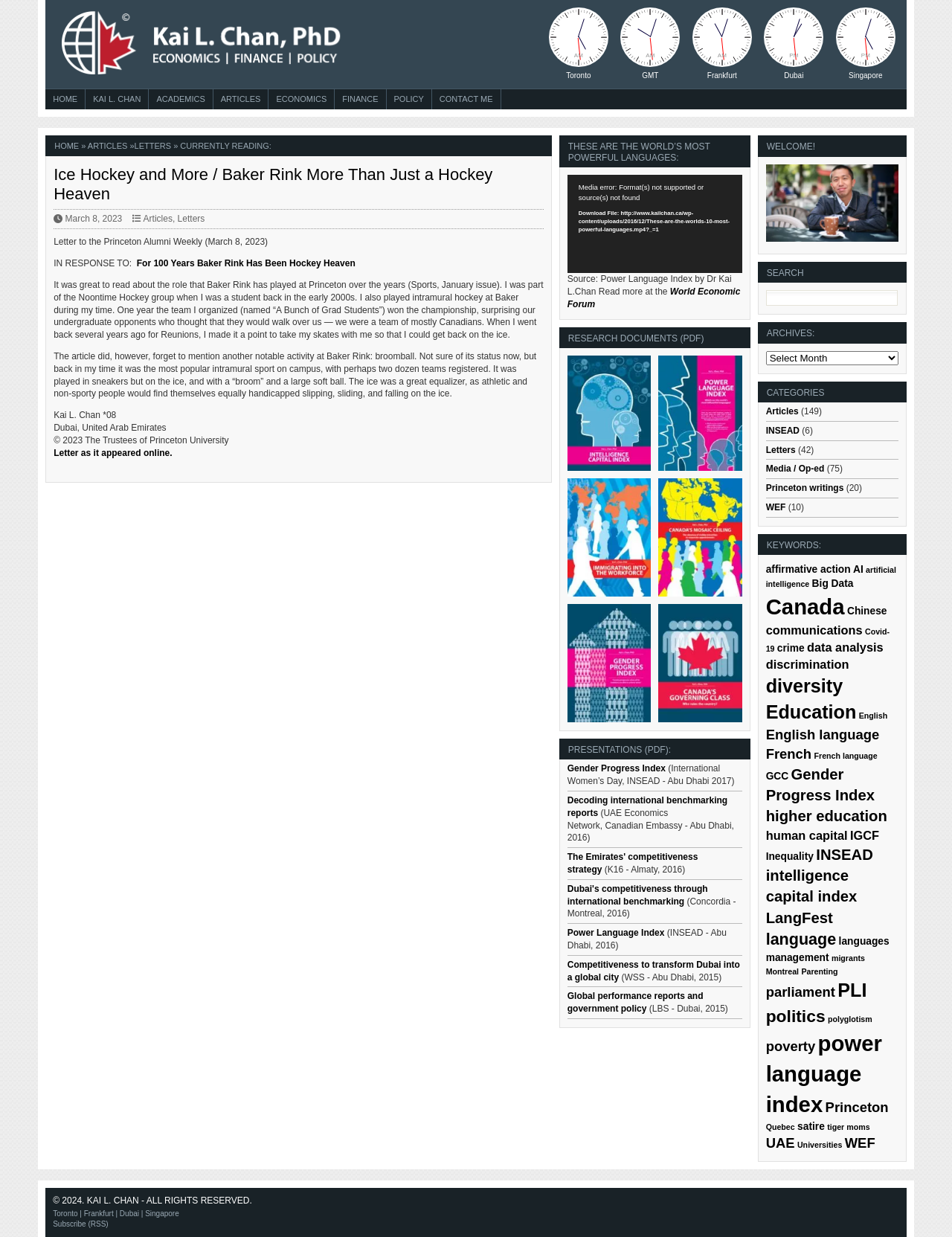Give a detailed account of the webpage.

This webpage is about Kai L. Chan, with a focus on his articles, letters, and other writings. At the top, there is a navigation menu with links to "HOME", "KAI L. CHAN", "ACADEMICS", "ARTICLES", "ECONOMICS", "FINANCE", "POLICY", and "CONTACT ME". Below this menu, there is a heading that reads "HOME » ARTICLES » LETTERS » CURRENTLY READING:" with links to "HOME", "ARTICLES", and "LETTERS".

The main content of the page is an article titled "Ice Hockey and More / Baker Rink More Than Just a Hockey Heaven" with a date of March 8, 2023. The article is a letter to the Princeton Alumni Weekly, and it discusses the author's experiences playing hockey at Baker Rink during his time at Princeton. The letter also mentions broomball, a popular intramural sport played on the ice.

To the right of the article, there are several sections, including "WELCOME!", "SEARCH", "ARCHIVES:", "CATEGORIES", and "KEYWORDS:". The "CATEGORIES" section lists various categories such as "Articles", "INSEAD", "Letters", "Media / Op-ed", "Princeton writings", and "WEF", each with a number of items in parentheses. The "KEYWORDS" section lists various keywords related to the author's writings, such as "affirmative action", "AI", "artificial intelligence", "Big Data", and "Canada", each with a number of items in parentheses.

At the bottom of the page, there is a copyright notice and a link to the original letter as it appeared online. There is also a section with the author's name, "Kai L. Chan *08", and his location, "Dubai, United Arab Emirates".